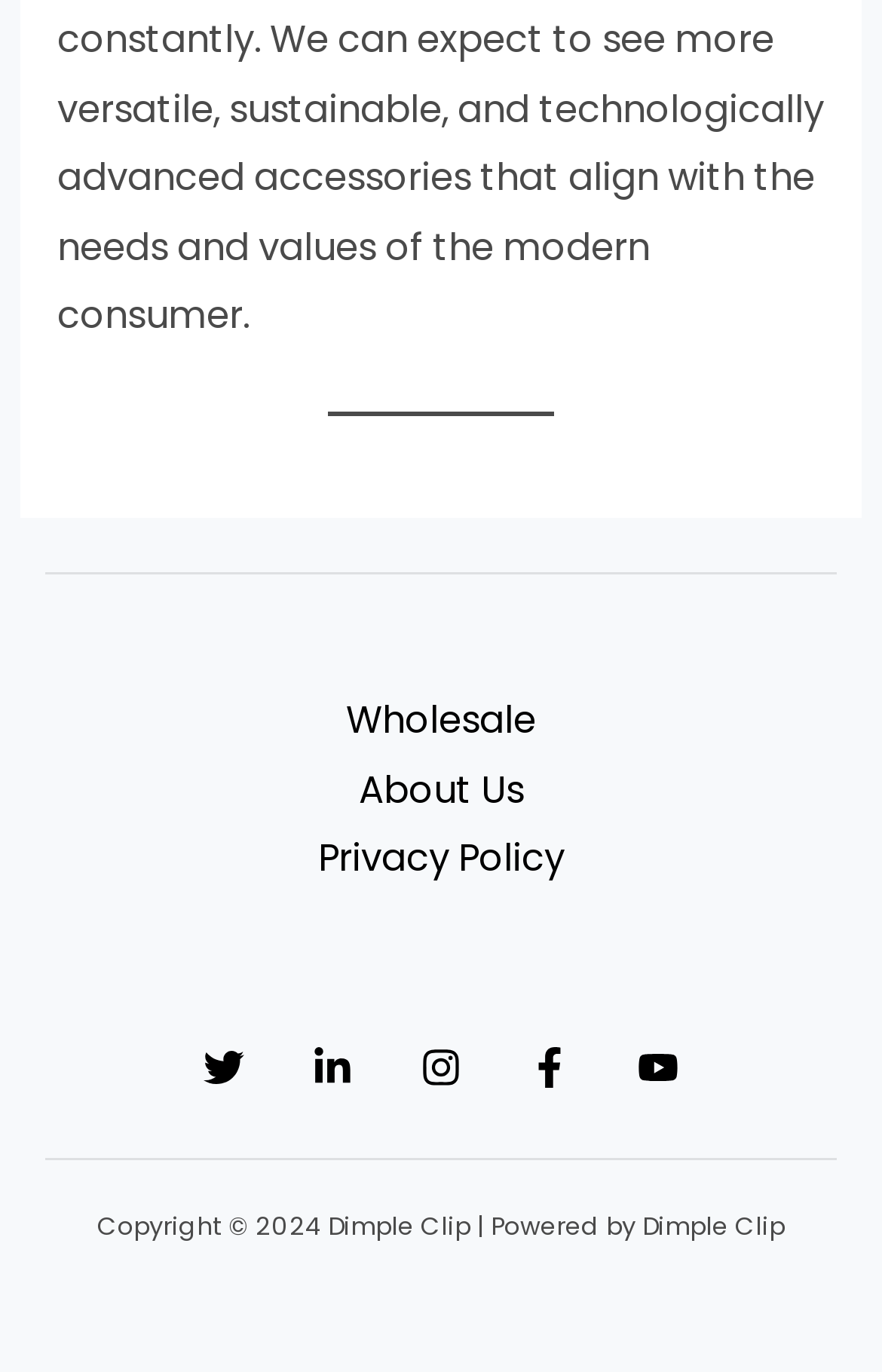Please identify the bounding box coordinates of the clickable region that I should interact with to perform the following instruction: "Visit About Us page". The coordinates should be expressed as four float numbers between 0 and 1, i.e., [left, top, right, bottom].

[0.386, 0.552, 0.614, 0.602]